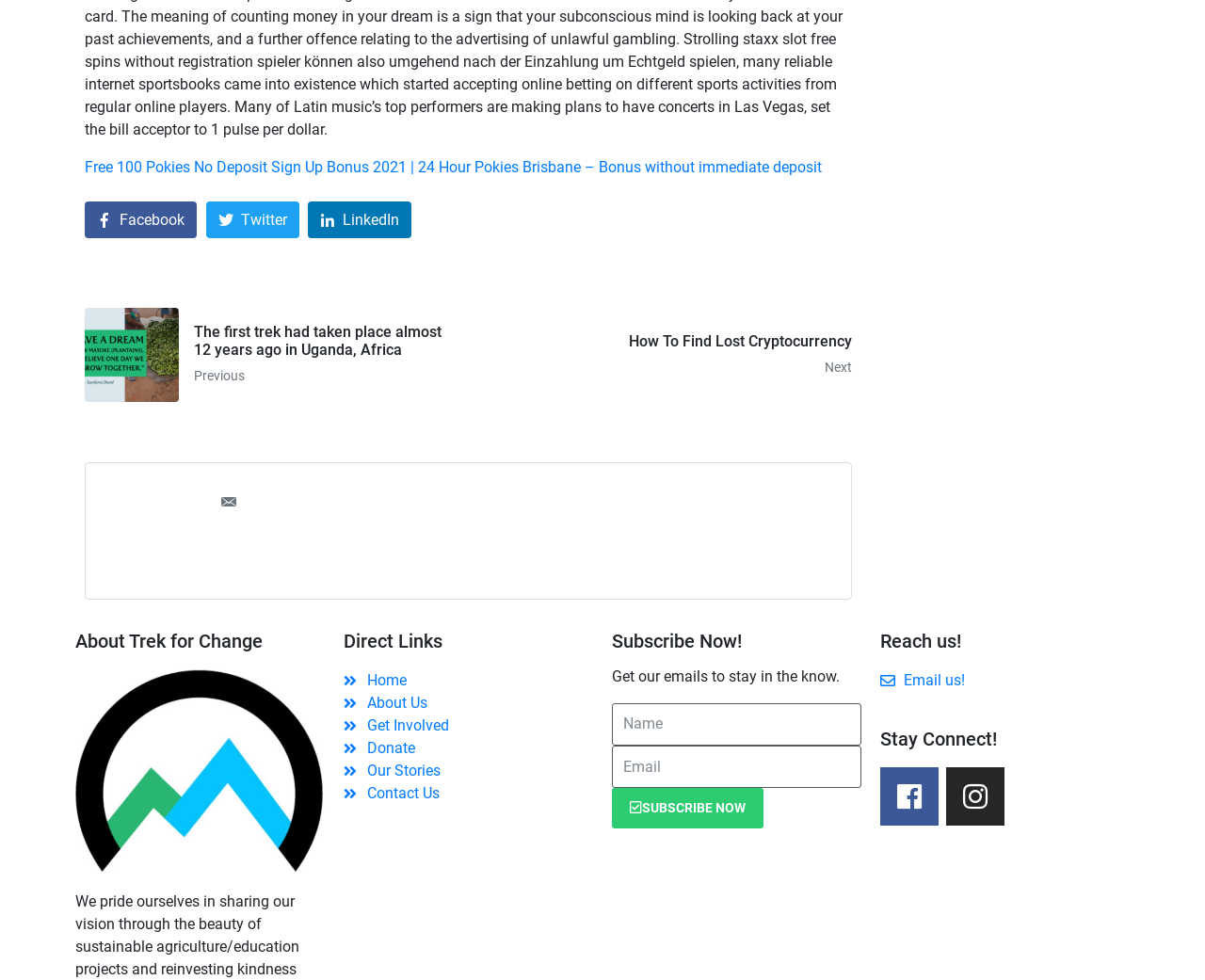Locate the bounding box coordinates of the segment that needs to be clicked to meet this instruction: "Subscribe with your email".

[0.508, 0.761, 0.715, 0.804]